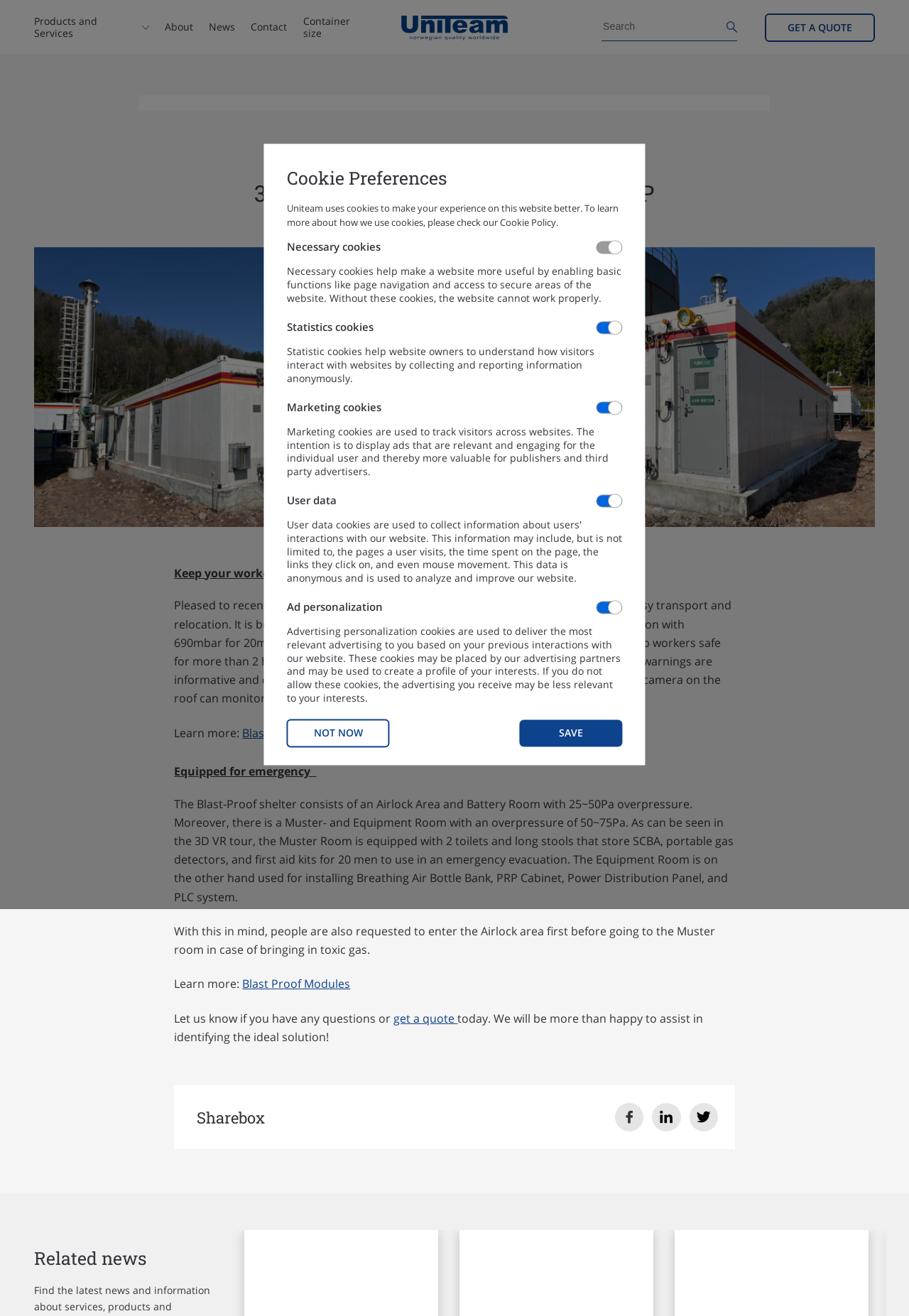Please specify the coordinates of the bounding box for the element that should be clicked to carry out this instruction: "View the 3D VR tour". The coordinates must be four float numbers between 0 and 1, formatted as [left, top, right, bottom].

[0.038, 0.188, 0.962, 0.401]